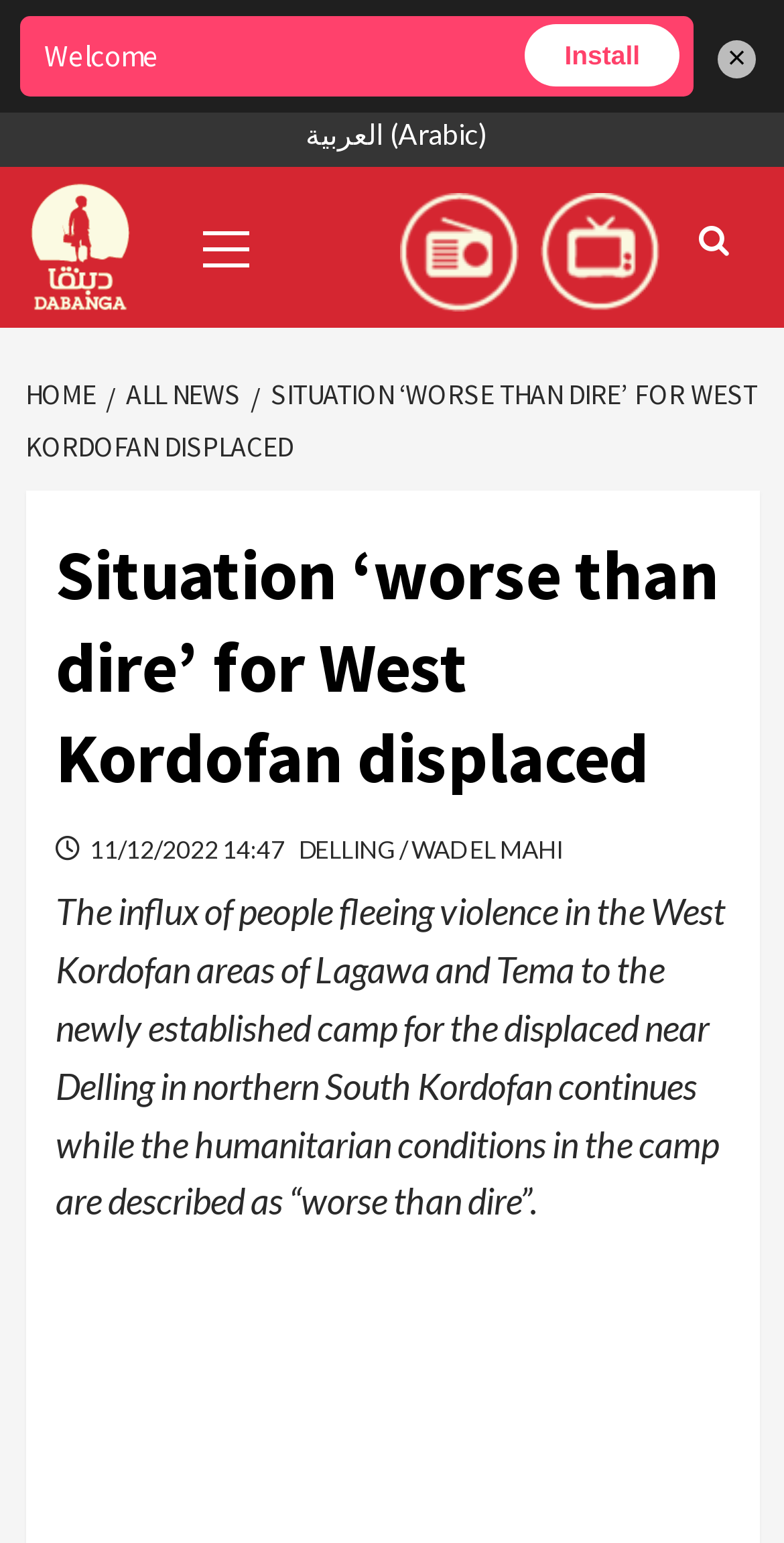Please locate the bounding box coordinates of the region I need to click to follow this instruction: "Go to home page".

[0.032, 0.244, 0.135, 0.267]